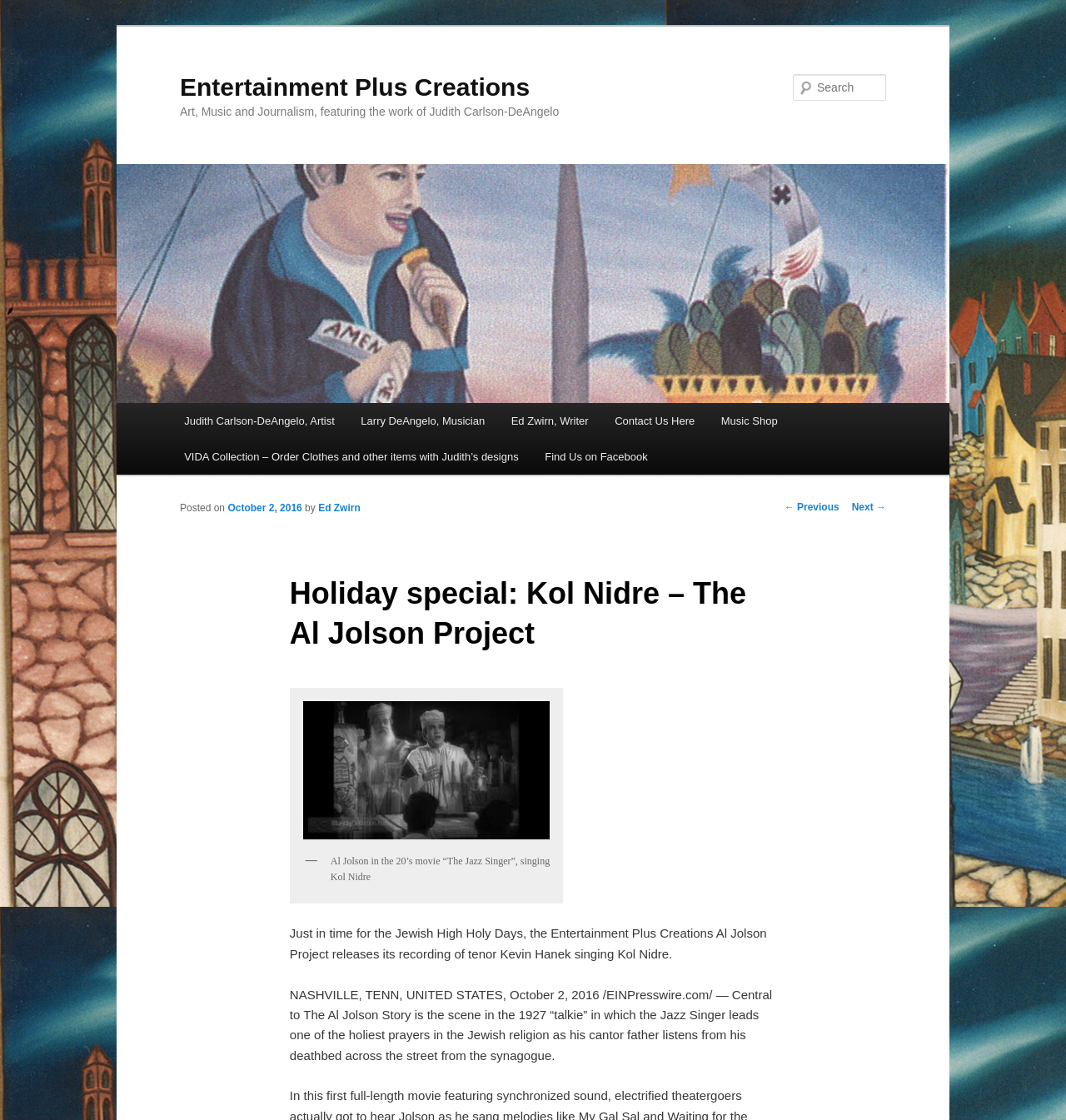Determine the heading of the webpage and extract its text content.

Entertainment Plus Creations